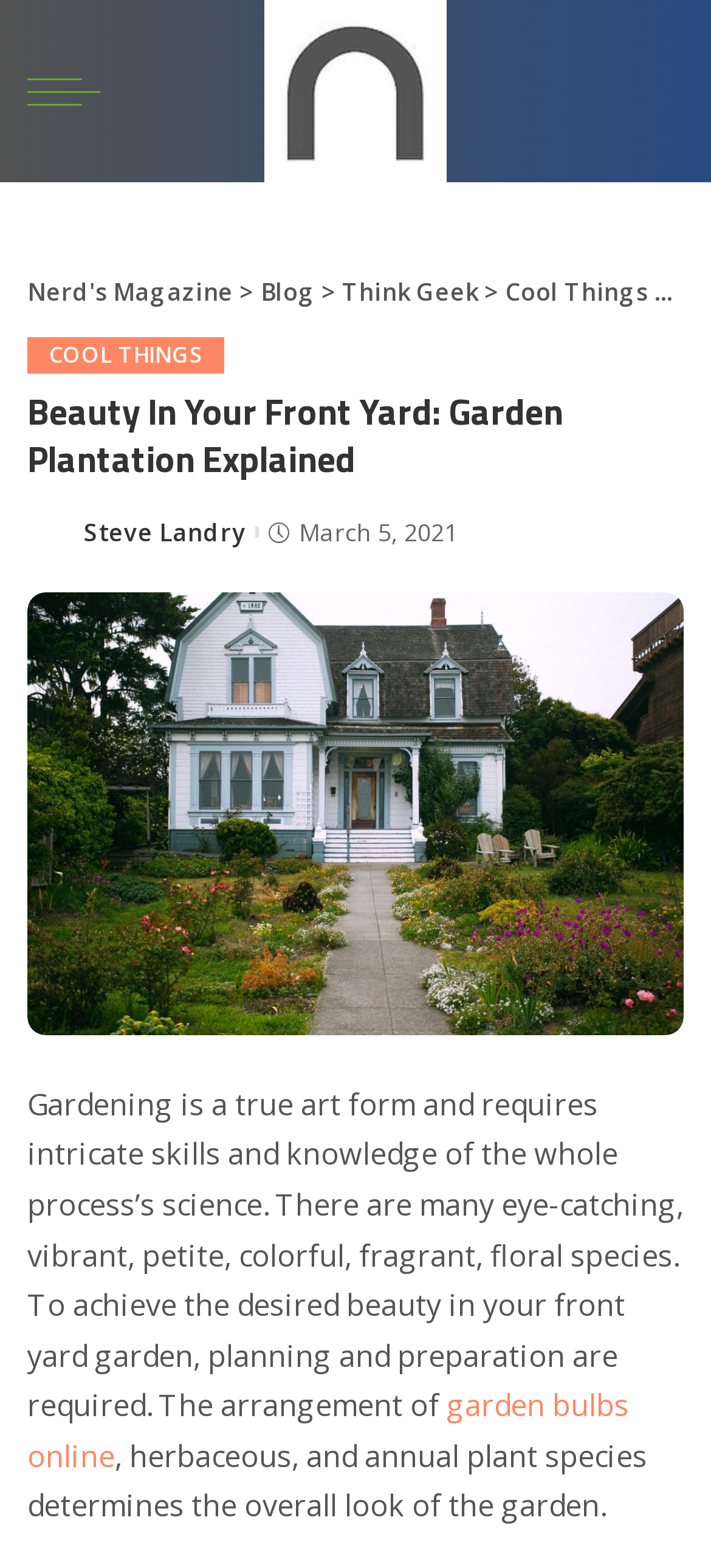Who is the author of the article?
Using the picture, provide a one-word or short phrase answer.

Steve Landry